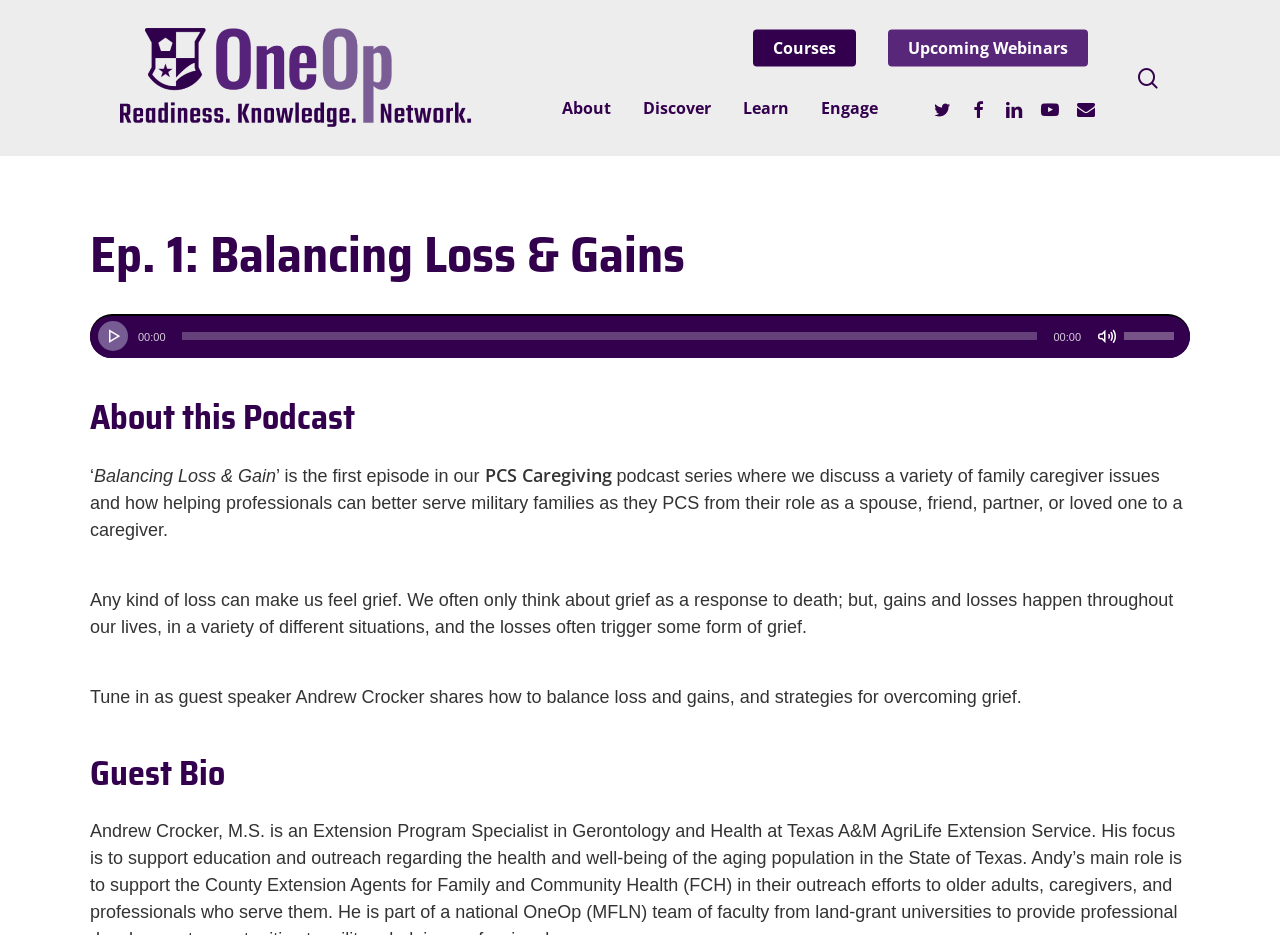Pinpoint the bounding box coordinates of the clickable element needed to complete the instruction: "Search for a topic". The coordinates should be provided as four float numbers between 0 and 1: [left, top, right, bottom].

[0.07, 0.198, 0.93, 0.279]